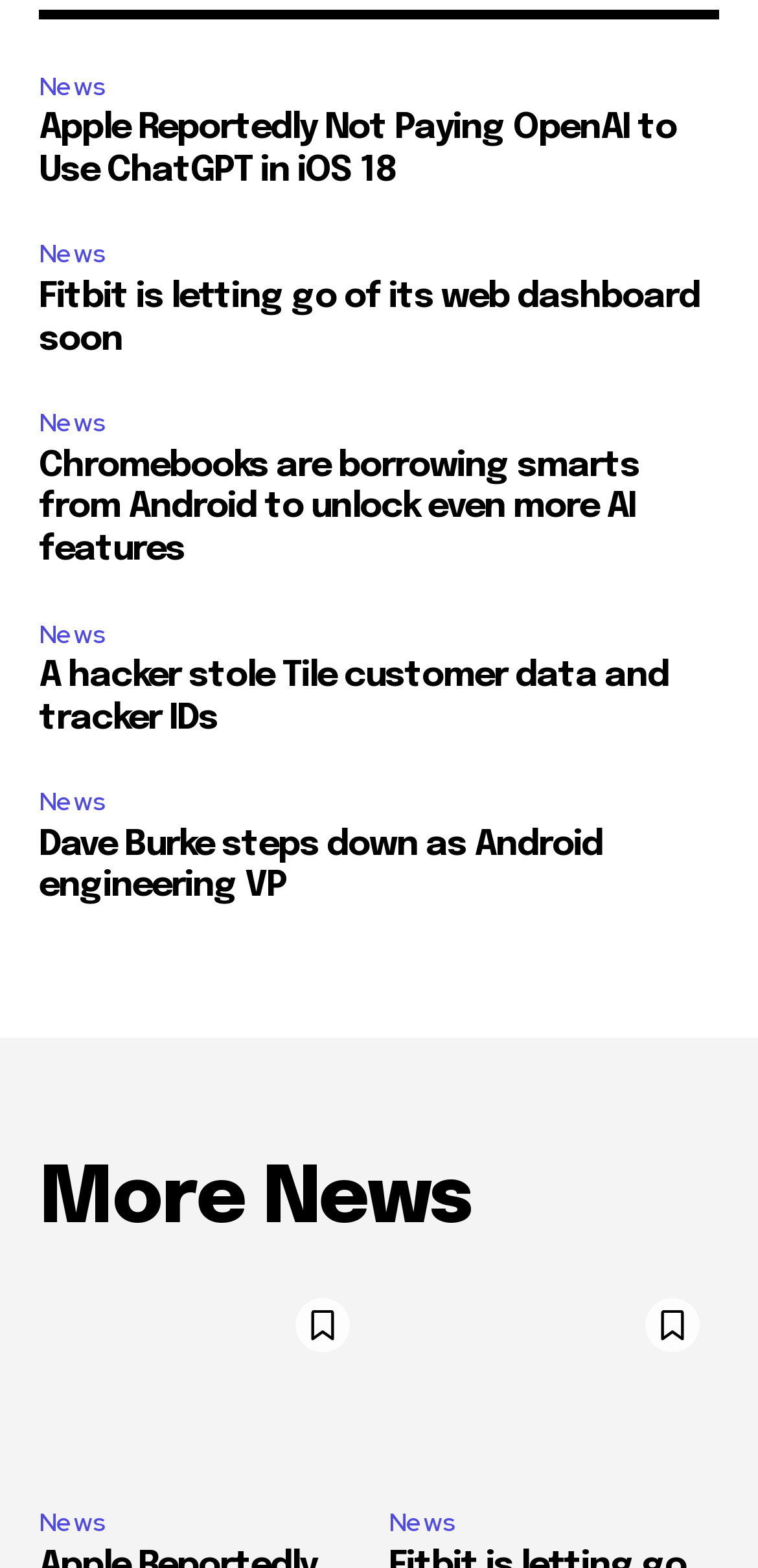Give a short answer to this question using one word or a phrase:
What is the title of the first news article?

Apple Reportedly Not Paying OpenAI to Use ChatGPT in iOS 18